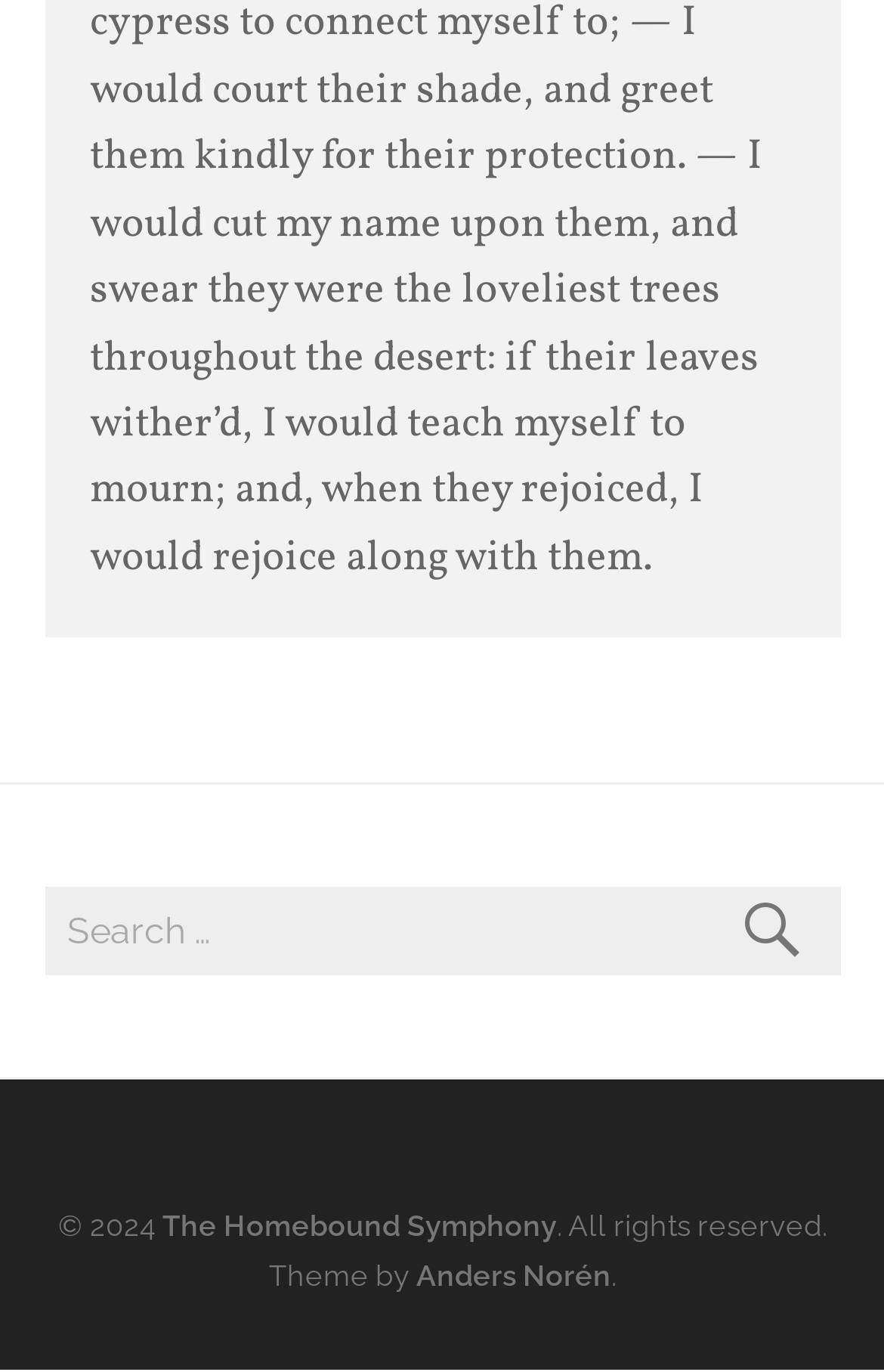What is the copyright year of the website?
Refer to the screenshot and deliver a thorough answer to the question presented.

The copyright information is located at the bottom of the webpage, which includes the year '2024' and the phrase 'All rights reserved'.